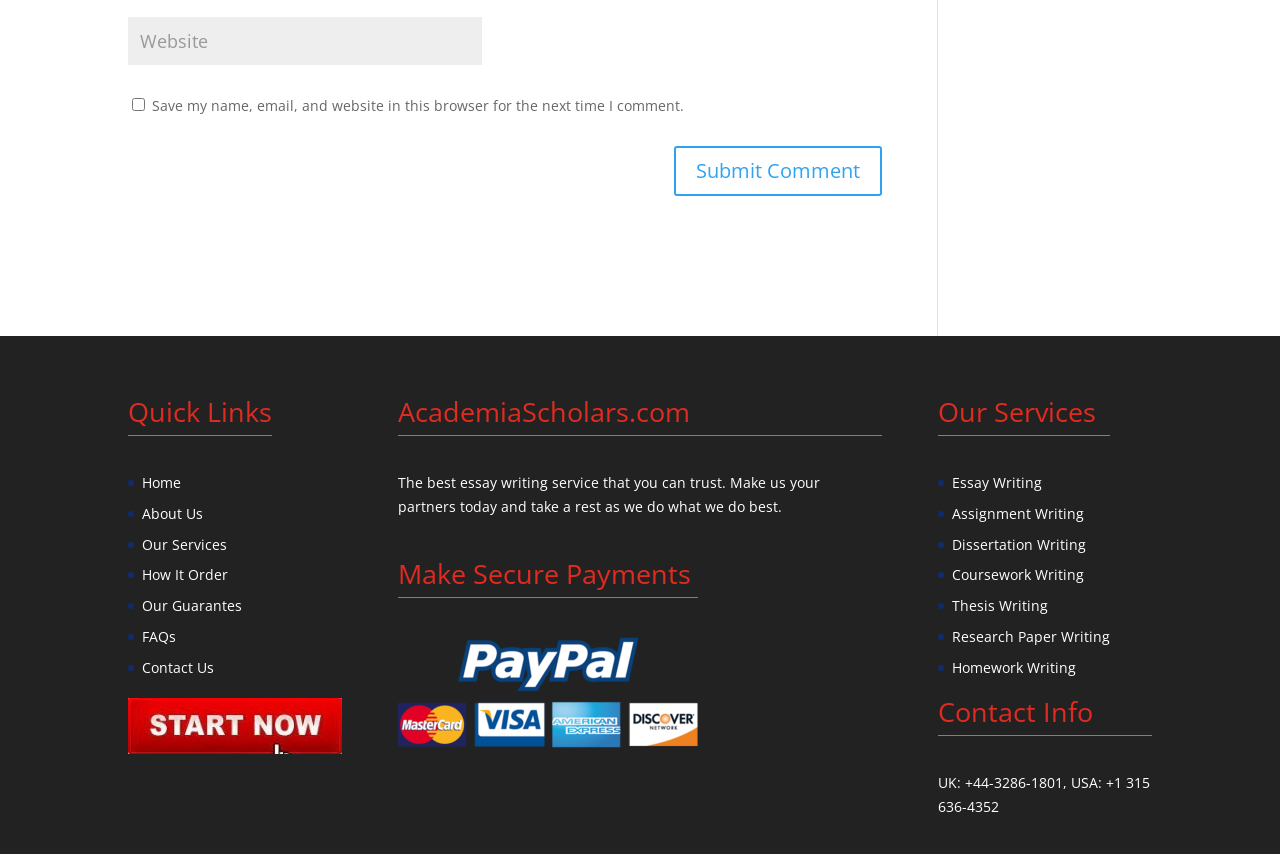How many links are available under 'Our Services'?
Please elaborate on the answer to the question with detailed information.

The number of links under 'Our Services' can be determined by counting the link elements with text 'Essay Writing', 'Assignment Writing', 'Dissertation Writing', 'Coursework Writing', 'Thesis Writing', 'Research Paper Writing', and 'Homework Writing' located below the heading 'Our Services'.